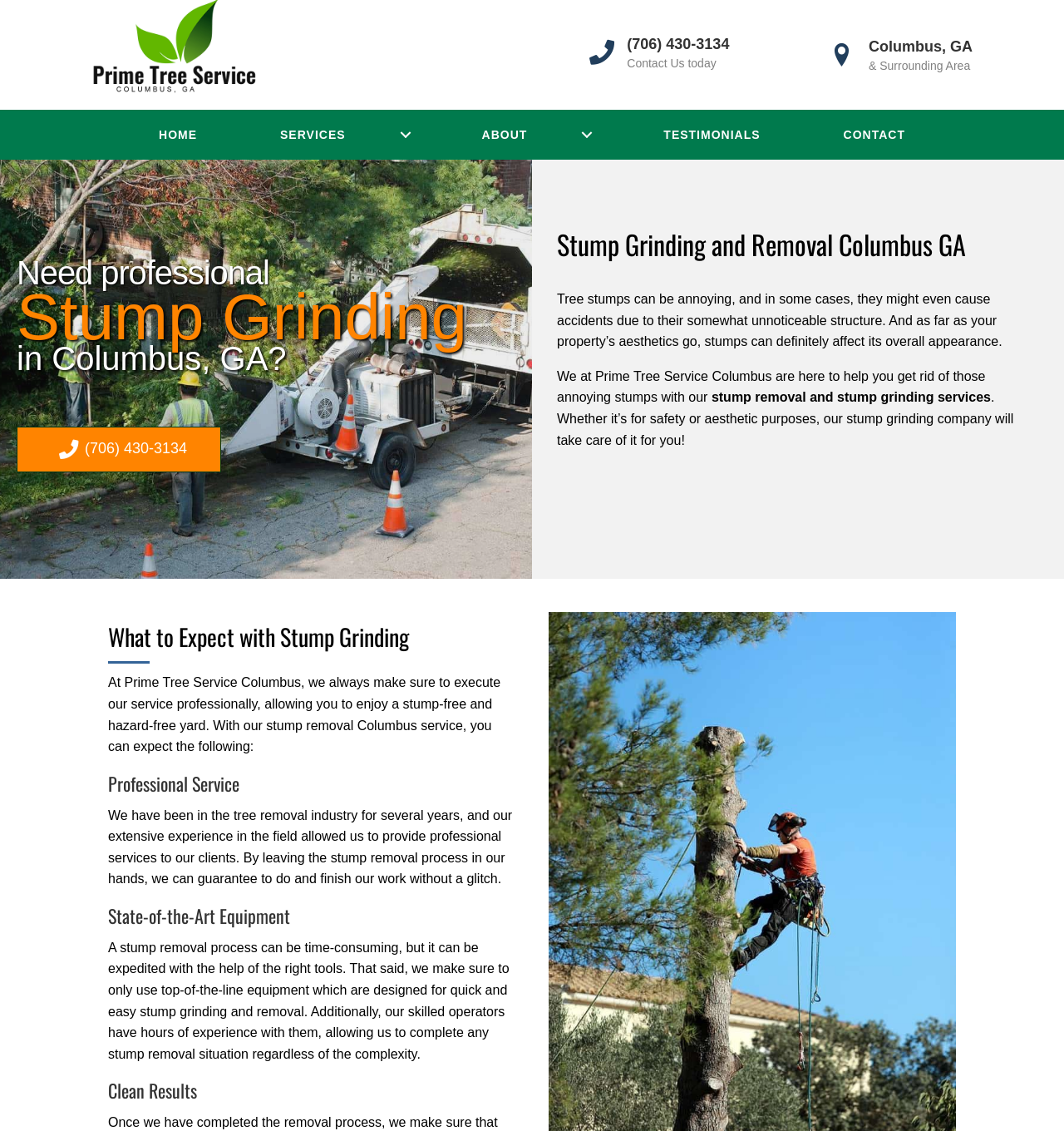Where is Prime Tree Service located?
Please provide a single word or phrase as your answer based on the image.

Columbus, GA